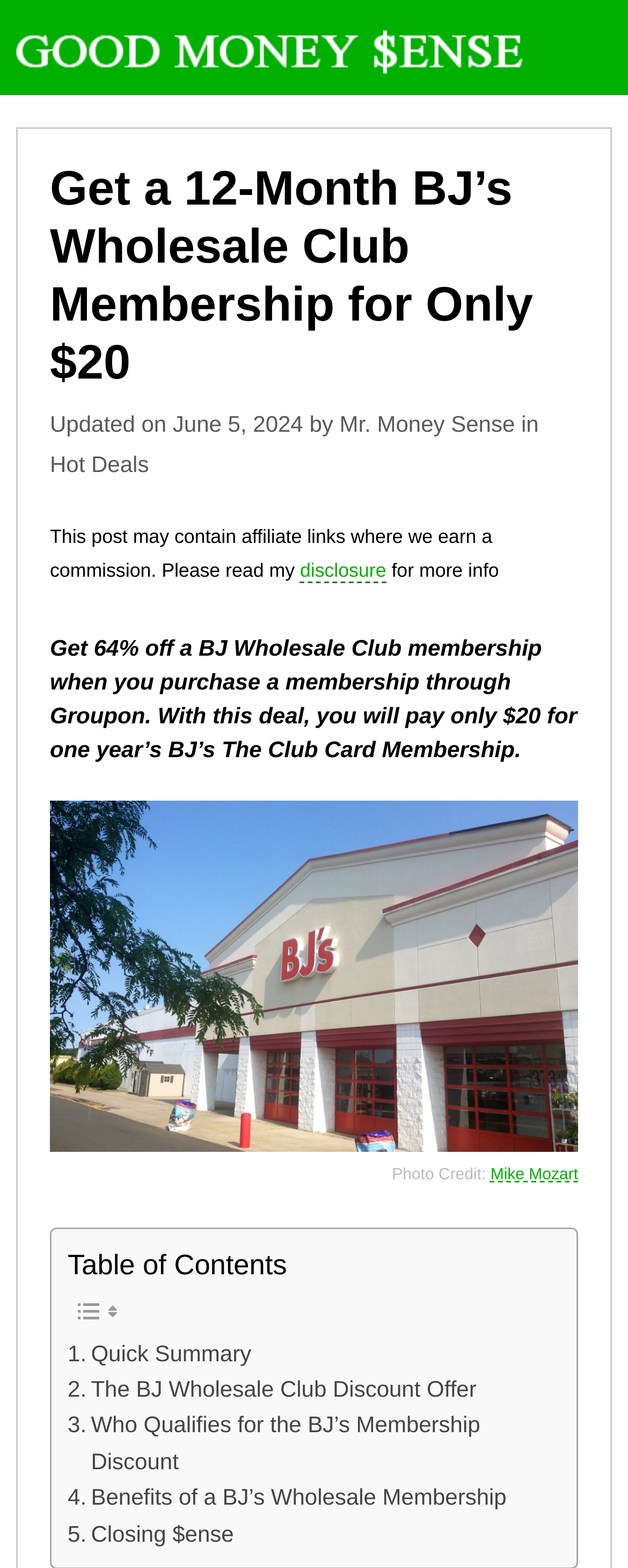What is the name of the category that this post belongs to?
Please answer the question with as much detail as possible using the screenshot.

The webpage contains a link 'Hot Deals' which suggests that this post belongs to the category of Hot Deals.